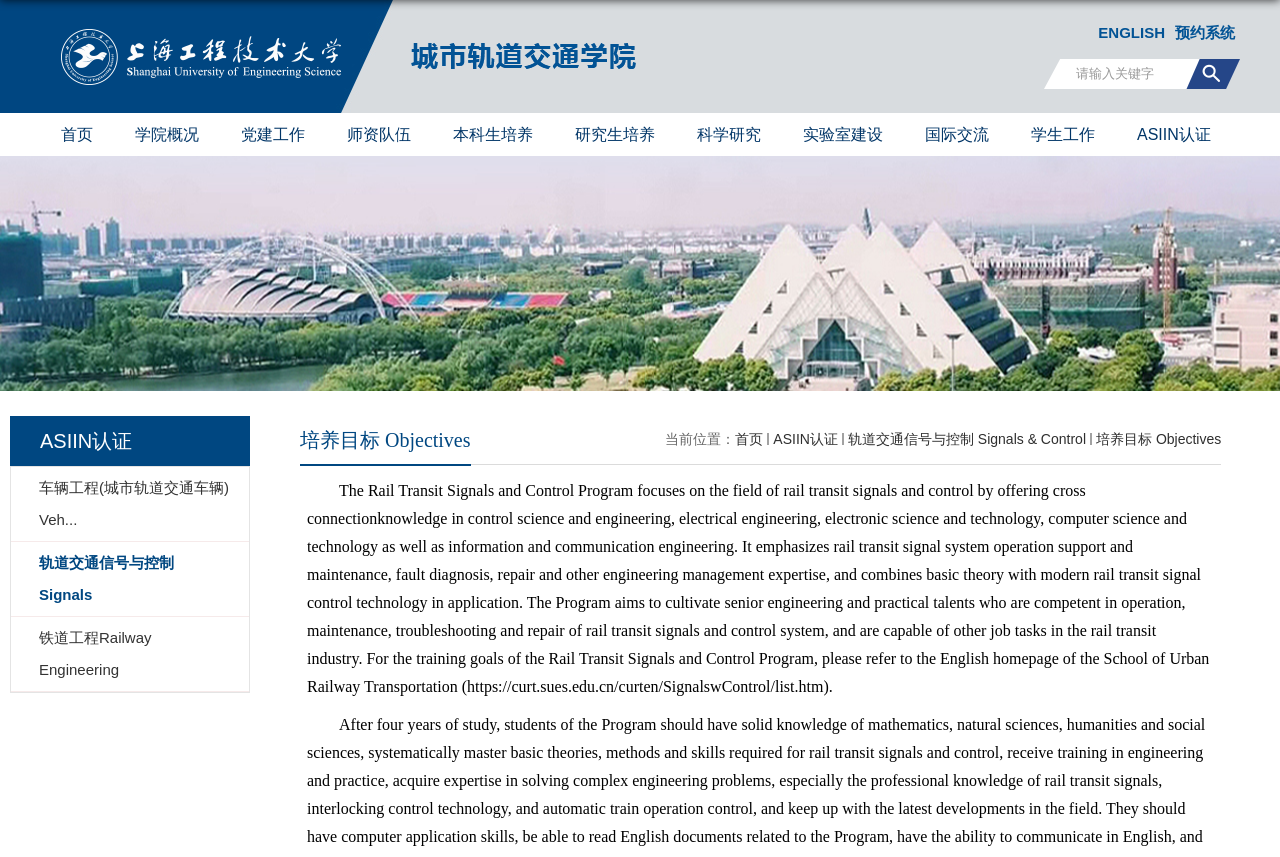Provide a thorough summary of the webpage.

The webpage is about the "培养目标 Objectives" of a university program, specifically the Rail Transit Signals and Control Program. At the top left corner, there is a link to return to the university's homepage, accompanied by a small image. On the top right corner, there are links to switch to English and to access a reservation system.

Below the top section, there is a search bar with a text box and a button. On the left side, there is a menu with multiple links to different sections of the university's website, including the homepage, college overview, party building, faculty, undergraduate education, graduate education, scientific research, laboratory construction, international exchange, student work, and ASIIN certification.

On the right side, there is a section with multiple links to different programs, including ASIIN certification, vehicle engineering, signals and control, and railway engineering. Below this section, there is a breadcrumb navigation showing the current location, with links to the homepage and ASIIN certification.

The main content of the webpage is a detailed description of the Rail Transit Signals and Control Program, including its focus, knowledge areas, and training goals. The text is divided into multiple paragraphs, with some sections highlighted in bold font. There is also a link to the English homepage of the School of Urban Railway Transportation for more information on the program's training goals.